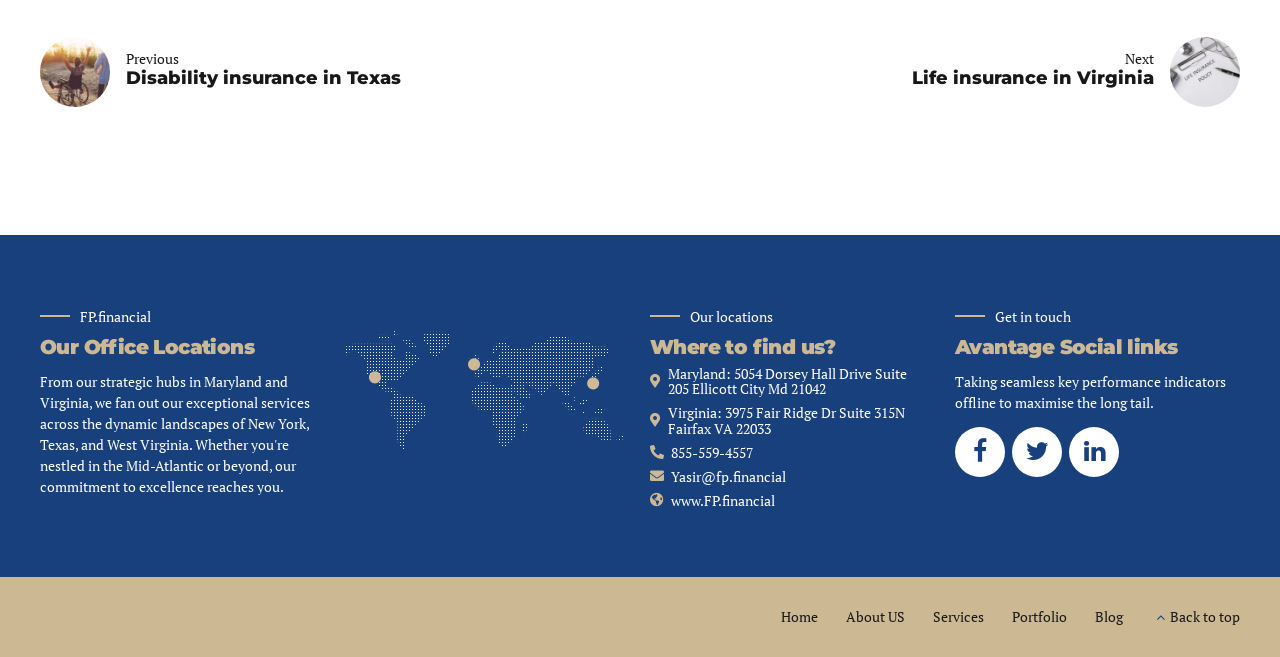Please identify the bounding box coordinates of the area I need to click to accomplish the following instruction: "Go to shop".

None